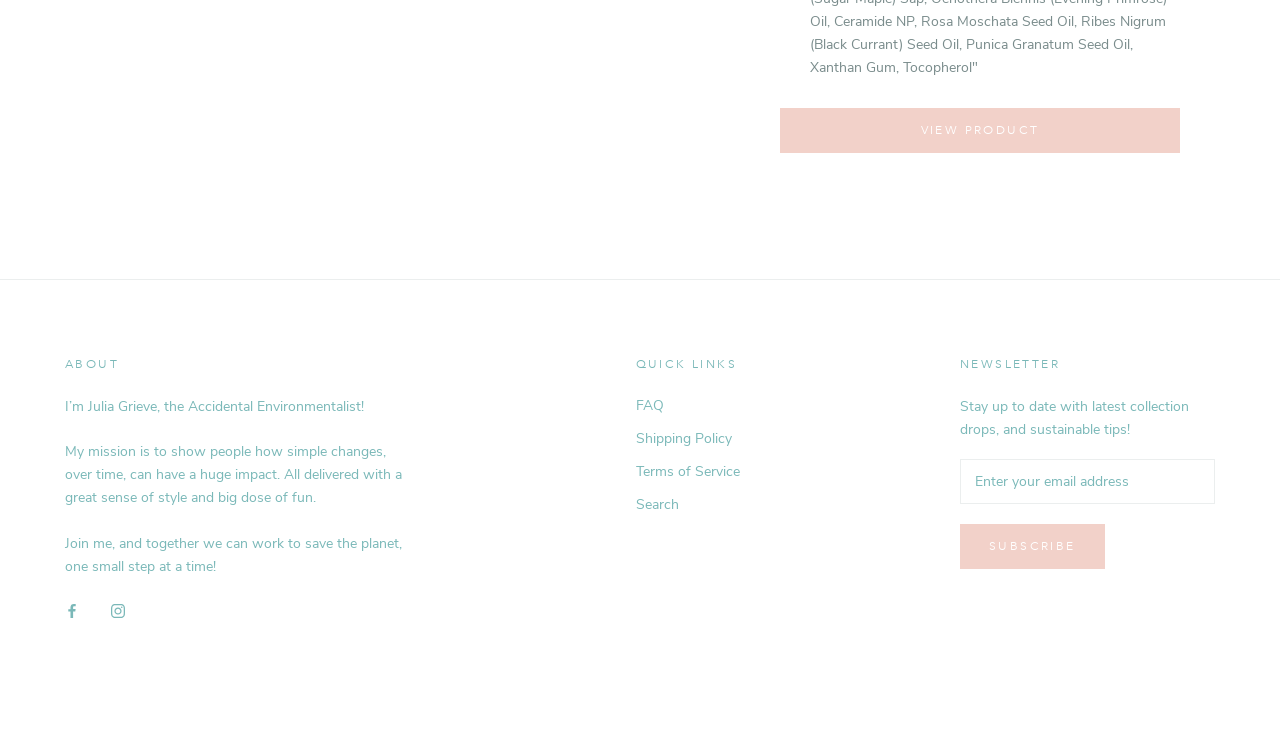Determine the bounding box coordinates of the clickable region to follow the instruction: "View product".

[0.609, 0.144, 0.922, 0.204]